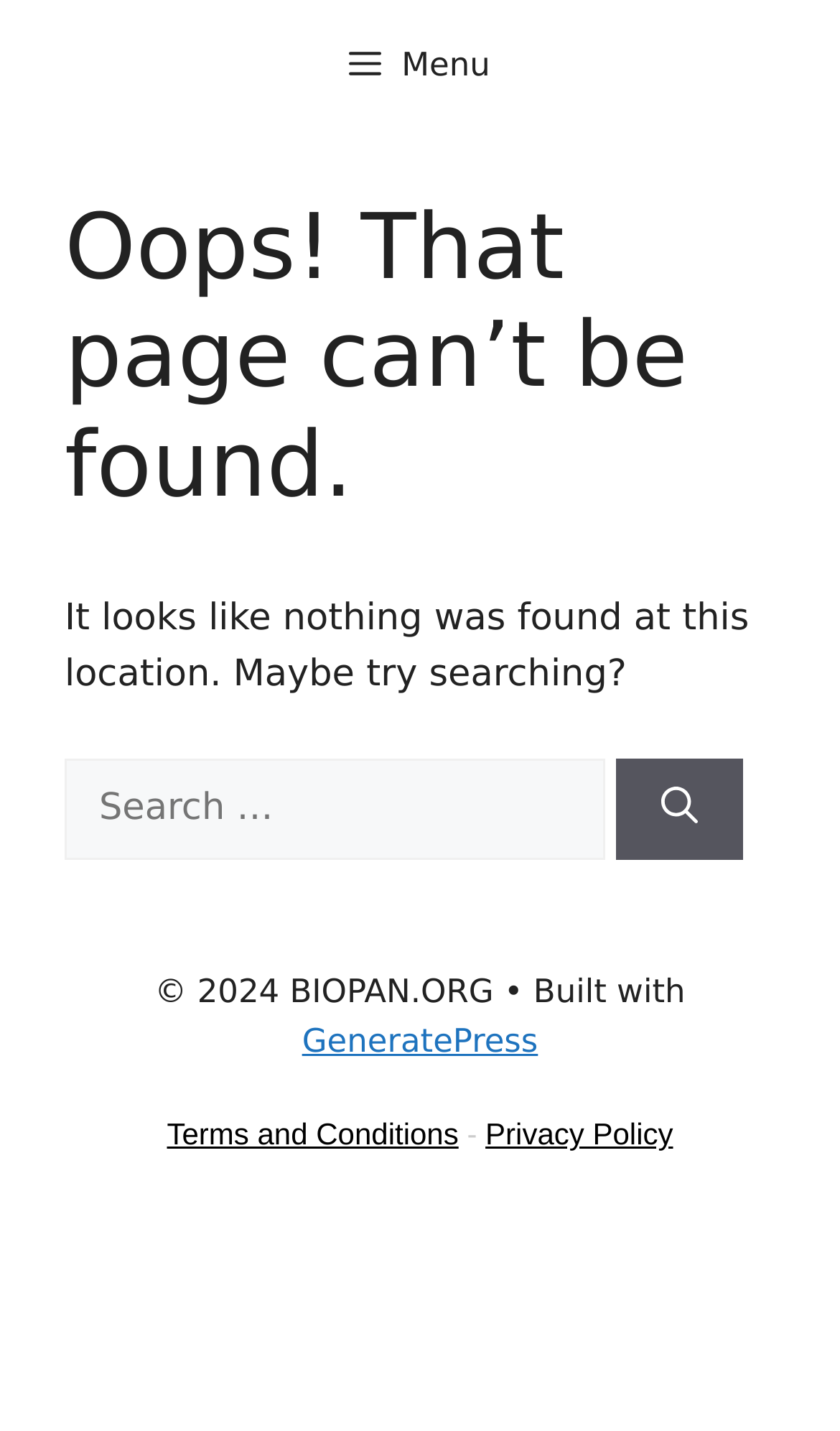Write an elaborate caption that captures the essence of the webpage.

The webpage is a "Page not found" error page from BIOPAN.ORG. At the top left corner, there is a button labeled "Menu". Below the button, there is a main content area that occupies most of the page. 

In the main content area, there is a header section that spans across the page, containing a heading that reads "Oops! That page can’t be found." Below the header, there is a paragraph of text that says "It looks like nothing was found at this location. Maybe try searching?" 

Following the paragraph, there is a search function that consists of a label "Search for:", a search box, and a "Search" button. The search function is aligned to the left side of the page. 

At the bottom of the page, there is a footer section that spans across the page. The footer contains a copyright notice "© 2024 BIOPAN.ORG" on the left side, followed by a text "• Built with" and a link to "GeneratePress". On the right side of the footer, there are two links: "Terms and Conditions" and "Privacy Policy", separated by a hyphen.